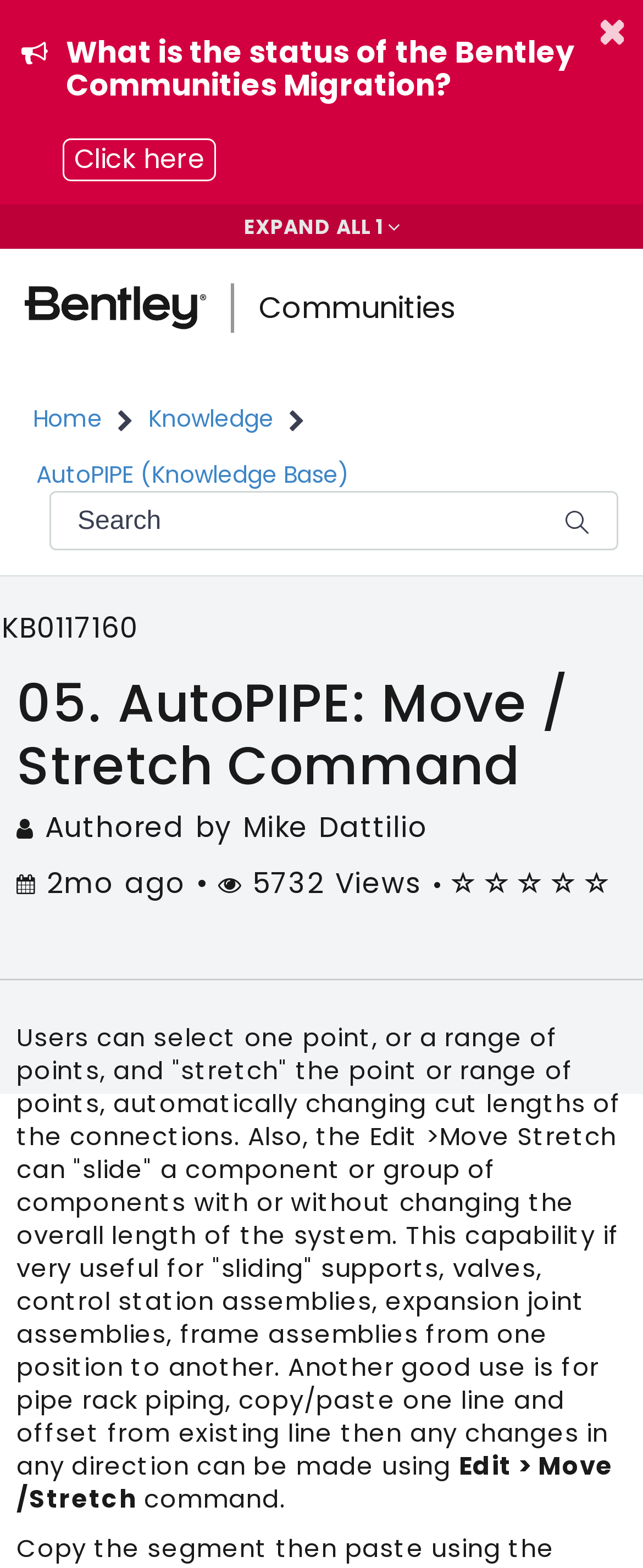Please determine the bounding box coordinates of the element's region to click for the following instruction: "Click on the 'What is the status of the Bentley Communities Migration?' button".

[0.0, 0.008, 1.0, 0.08]